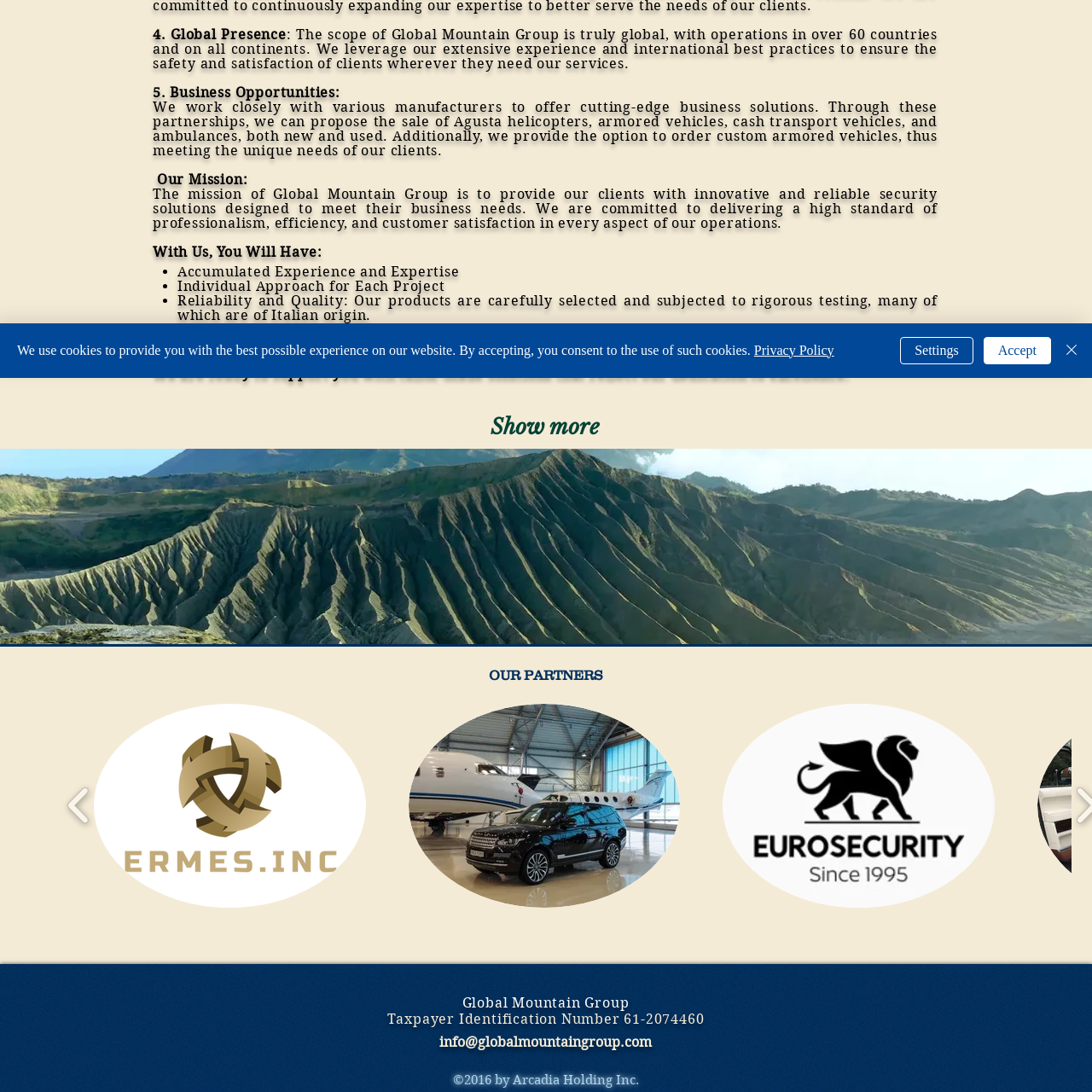Look at the area within the red bounding box, provide a one-word or phrase response to the following question: What is the purpose of the logo?

Visual representation of partnership